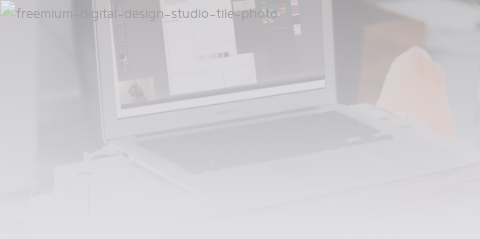Offer an in-depth description of the image shown.

The image depicts a well-organized workspace showcasing a laptop placed on a wooden surface. The laptop screen displays various design tools and graphics, suggesting the focused work of a fashion or textile designer. A hint of creativity is visible with graphic design elements, while a cozy, relaxed atmosphere is conveyed by the surrounding neutral tones and subtle textures. This visual representation aligns with themes of digital design in fashion, emphasizing the simplicity and ease of creating portfolios, particularly through the "freemium" offerings available in digital design studios. The setting inspires creativity and professionalism, highlighting the intersection of technology and artistry in contemporary design practices.